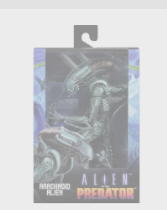Provide a single word or phrase answer to the question: 
How many points of movement does the figure have?

over 30